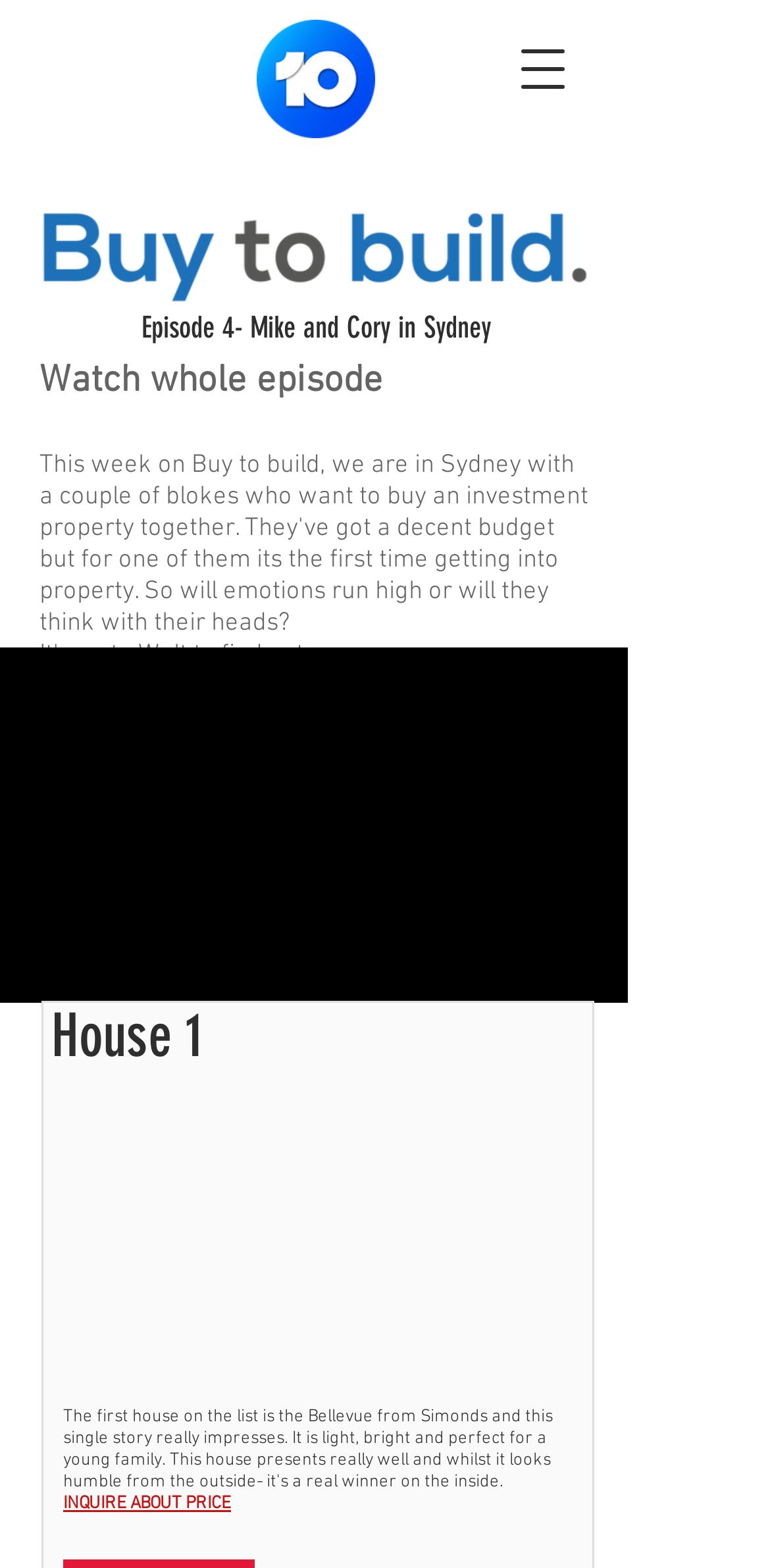How many houses are mentioned on this page?
Look at the screenshot and respond with one word or a short phrase.

At least 1